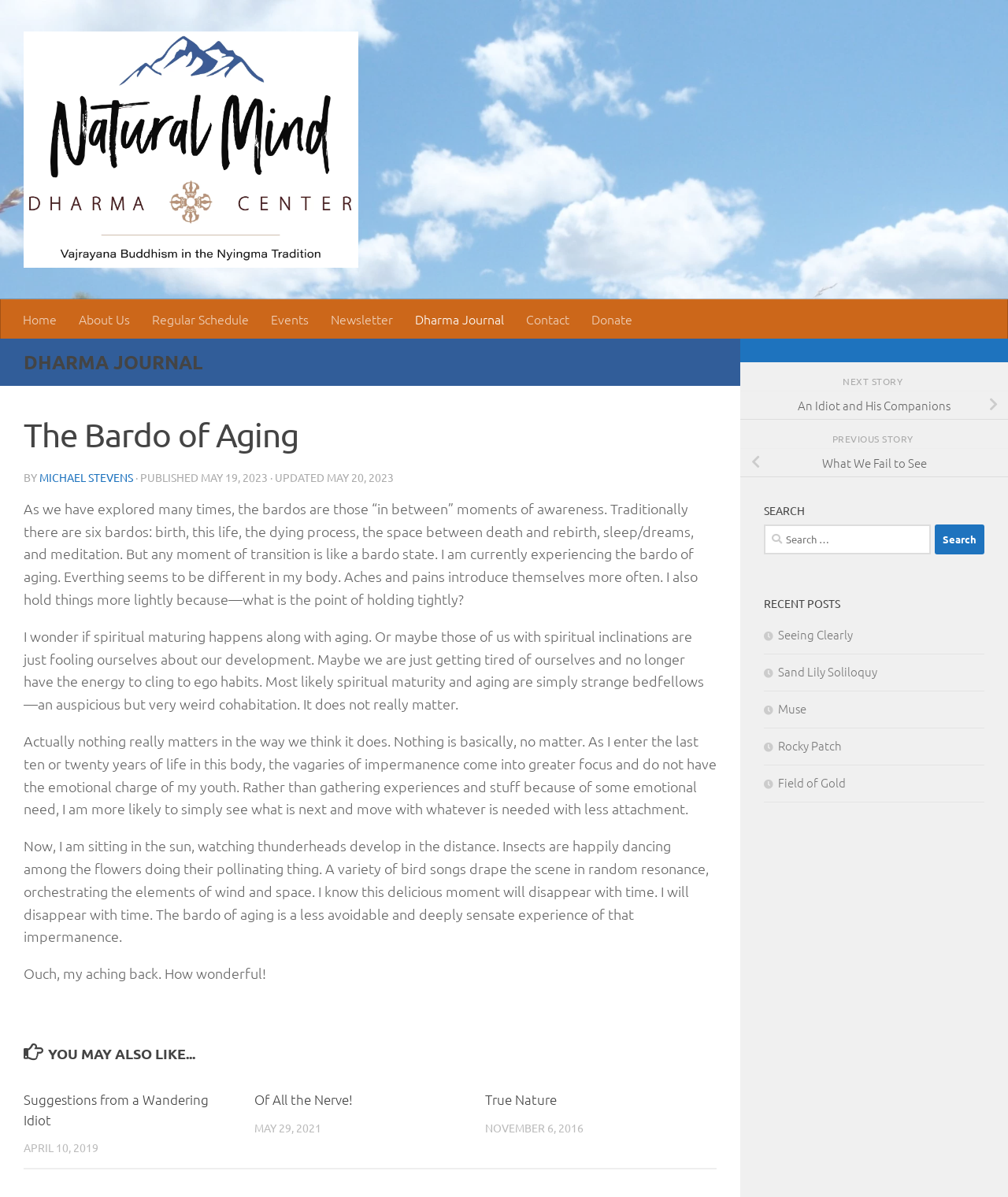How many links are in the navigation menu?
Using the information from the image, give a concise answer in one word or a short phrase.

9